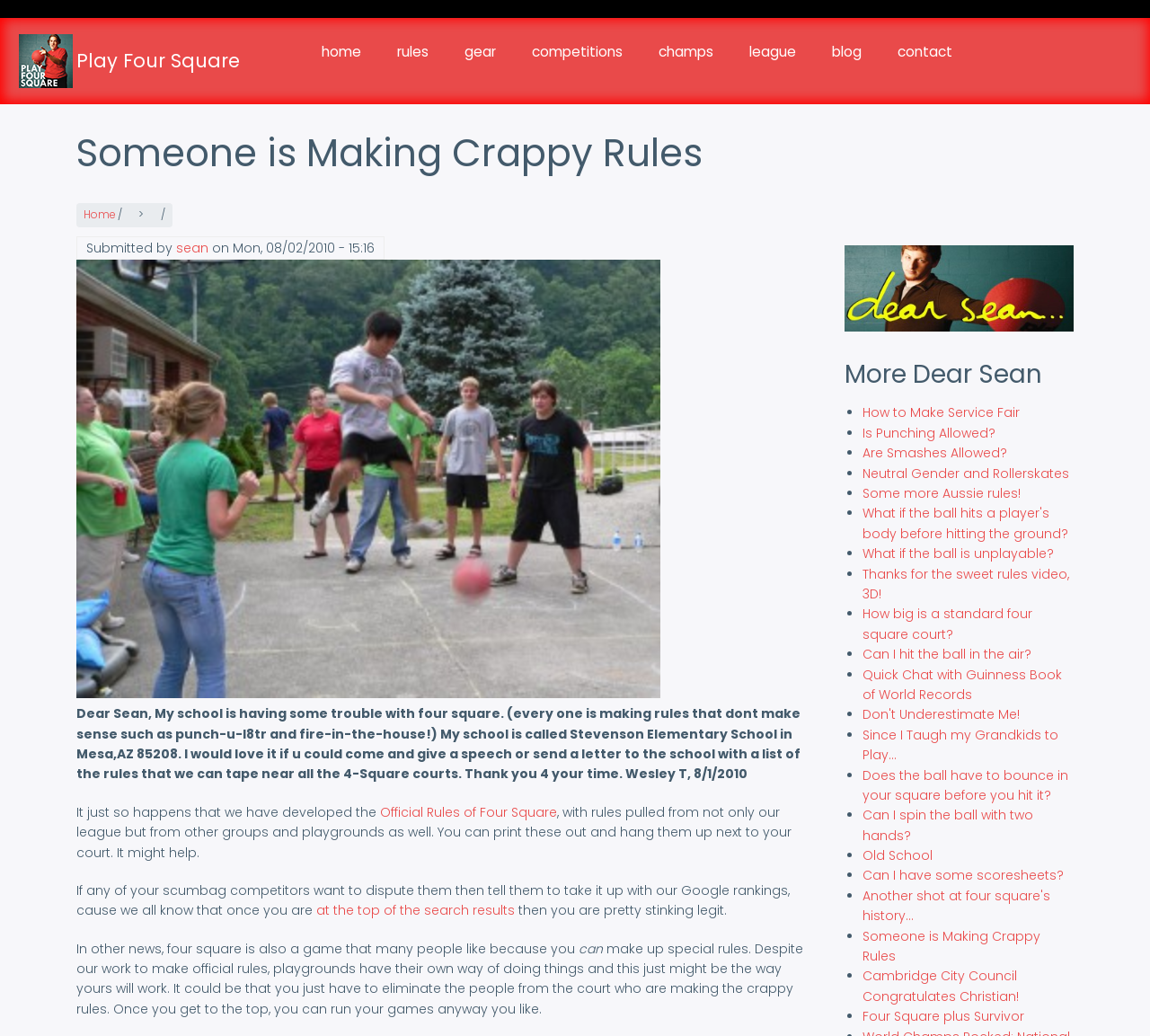Please identify the bounding box coordinates of the element I should click to complete this instruction: 'Search for something on the website'. The coordinates should be given as four float numbers between 0 and 1, like this: [left, top, right, bottom].

None